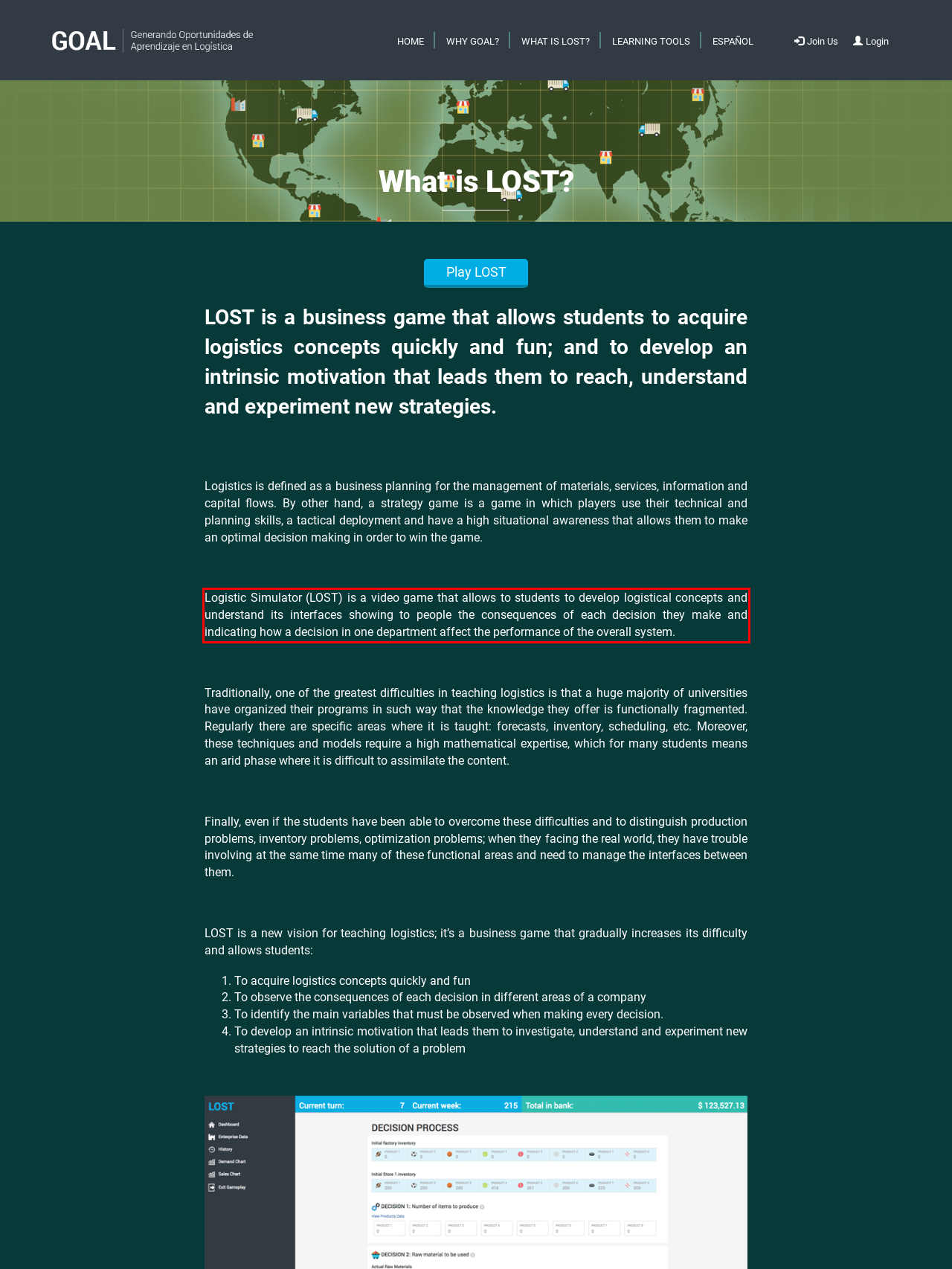Using the provided screenshot, read and generate the text content within the red-bordered area.

Logistic Simulator (LOST) is a video game that allows to students to develop logistical concepts and understand its interfaces showing to people the consequences of each decision they make and indicating how a decision in one department affect the performance of the overall system.